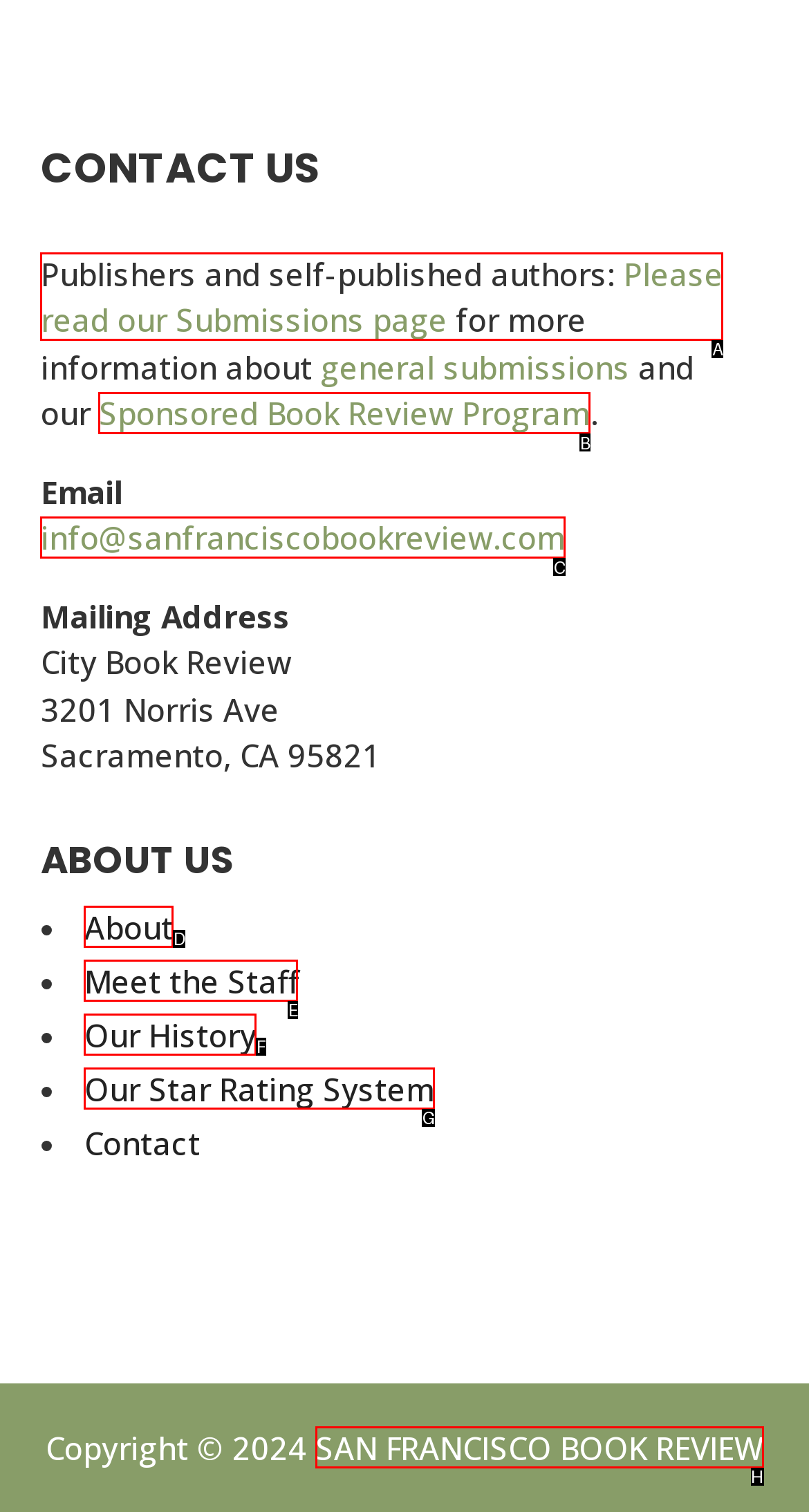Determine which option you need to click to execute the following task: Click on 'Please read our Submissions page'. Provide your answer as a single letter.

A